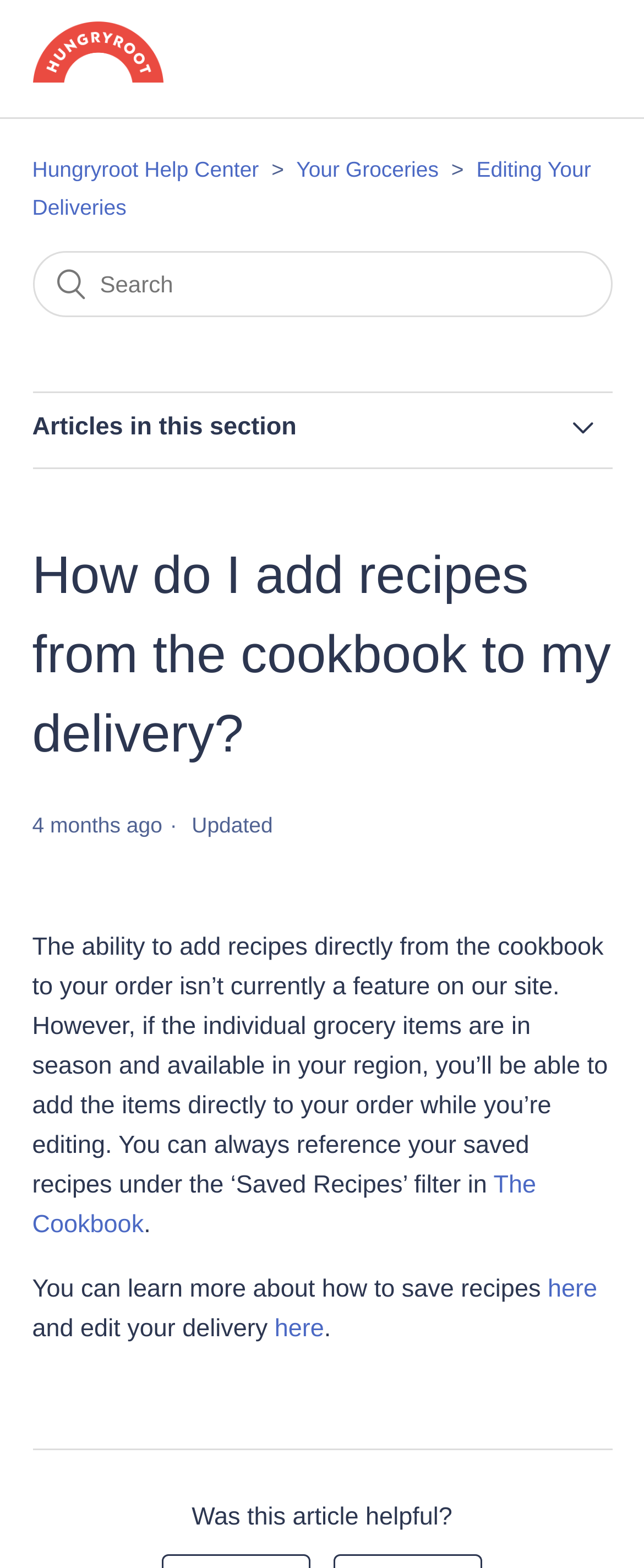Create an in-depth description of the webpage, covering main sections.

The webpage is a help center article from Hungryroot, a grocery delivery service. At the top left corner, there is a logo and a navigation menu with links to "Hungryroot Help Center", "Your Groceries", and "Editing Your Deliveries". On the right side of the navigation menu, there is a search bar.

Below the navigation menu, there is a heading that says "Articles in this section ▾", followed by a list of links to related articles, including the current article "How do I add recipes from the cookbook to my delivery?".

The main content of the article is a paragraph of text that explains that it is not currently possible to add recipes directly from the cookbook to an order, but users can add individual grocery items to their order while editing, if they are in season and available in their region. The article also provides links to "The Cookbook" and to pages that explain how to save recipes and edit deliveries.

At the bottom of the article, there is a timestamp showing when the article was last updated, and a question "Was this article helpful?".

There are 12 links to related articles on the left side of the page, and 2 links within the main content of the article. The overall layout is organized, with clear headings and concise text.